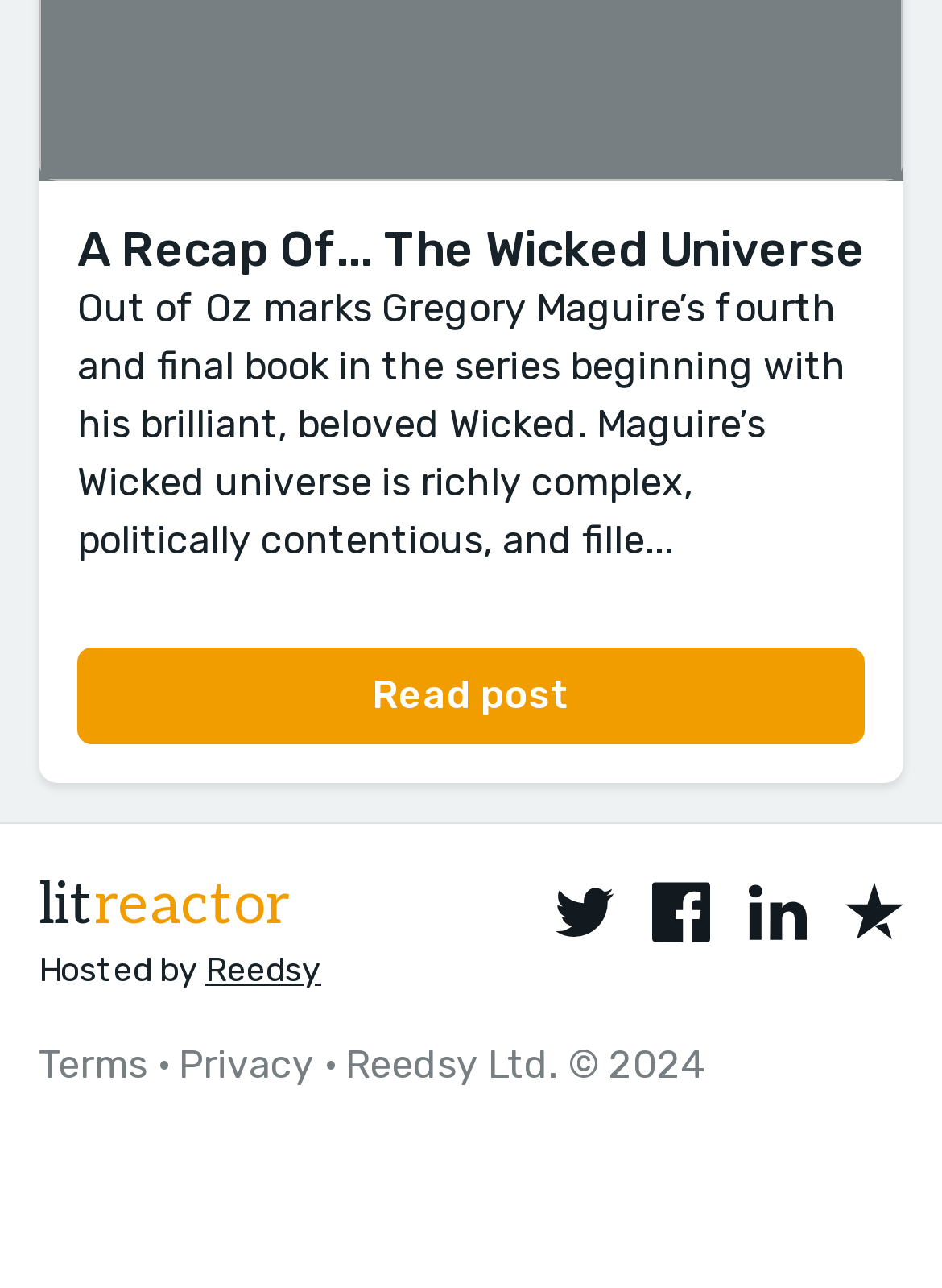Locate the bounding box of the UI element based on this description: "litreactor". Provide four float numbers between 0 and 1 as [left, top, right, bottom].

[0.041, 0.675, 0.308, 0.729]